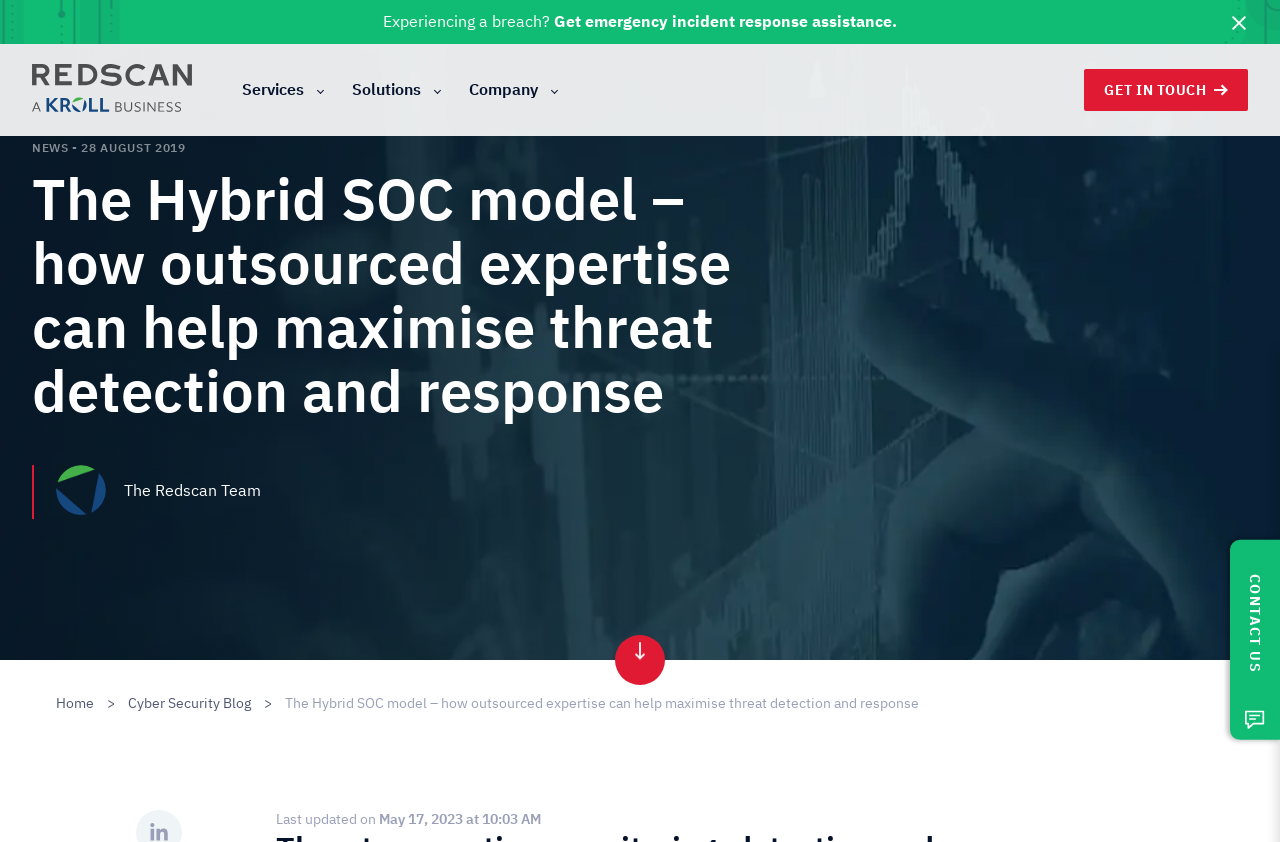Please identify the coordinates of the bounding box for the clickable region that will accomplish this instruction: "Get emergency incident response assistance".

[0.433, 0.014, 0.697, 0.037]